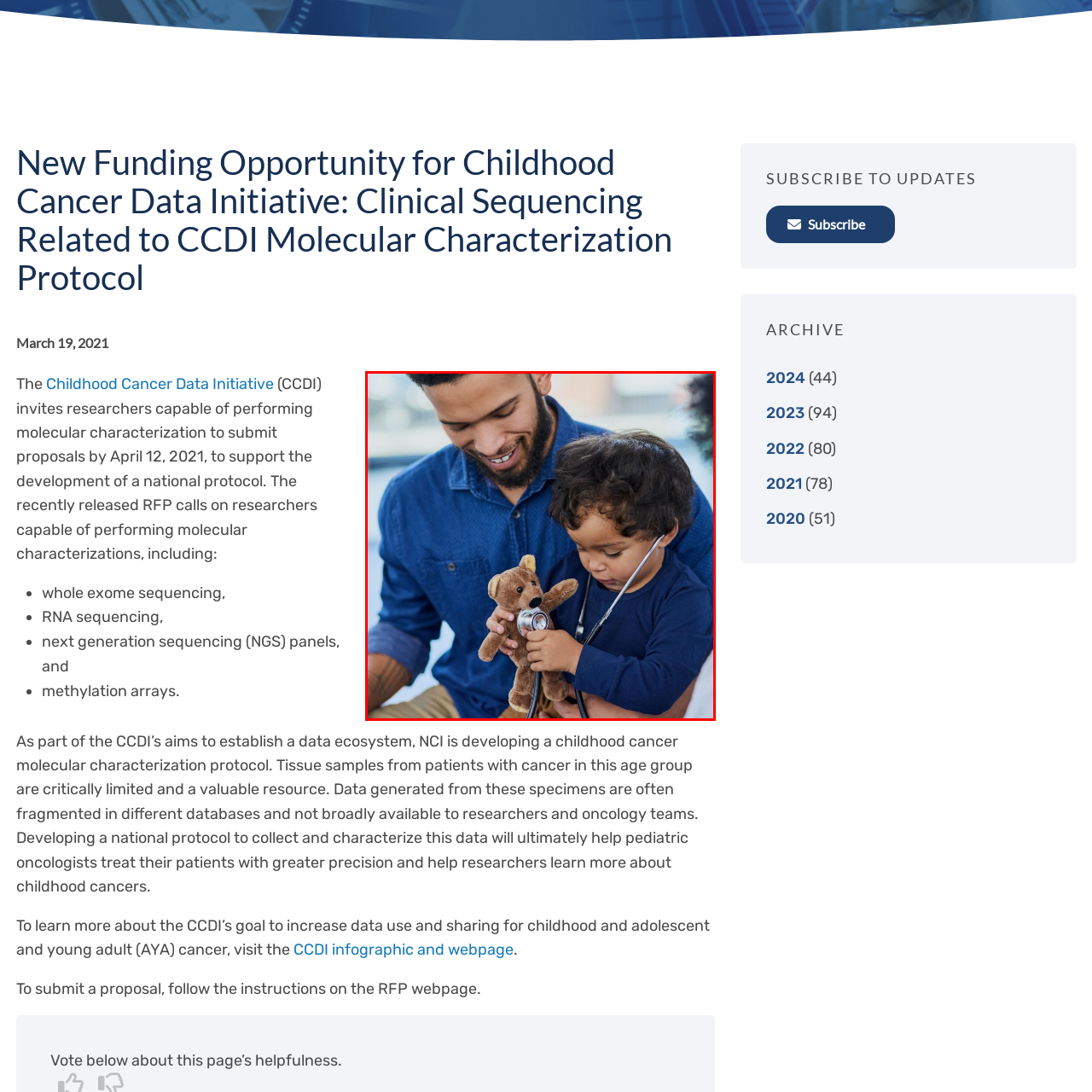What is the adult guiding the child with?
Inspect the image portion within the red bounding box and deliver a detailed answer to the question.

The adult is smiling warmly and assisting the child by guiding them with a stethoscope, demonstrating a caring and supportive interaction.